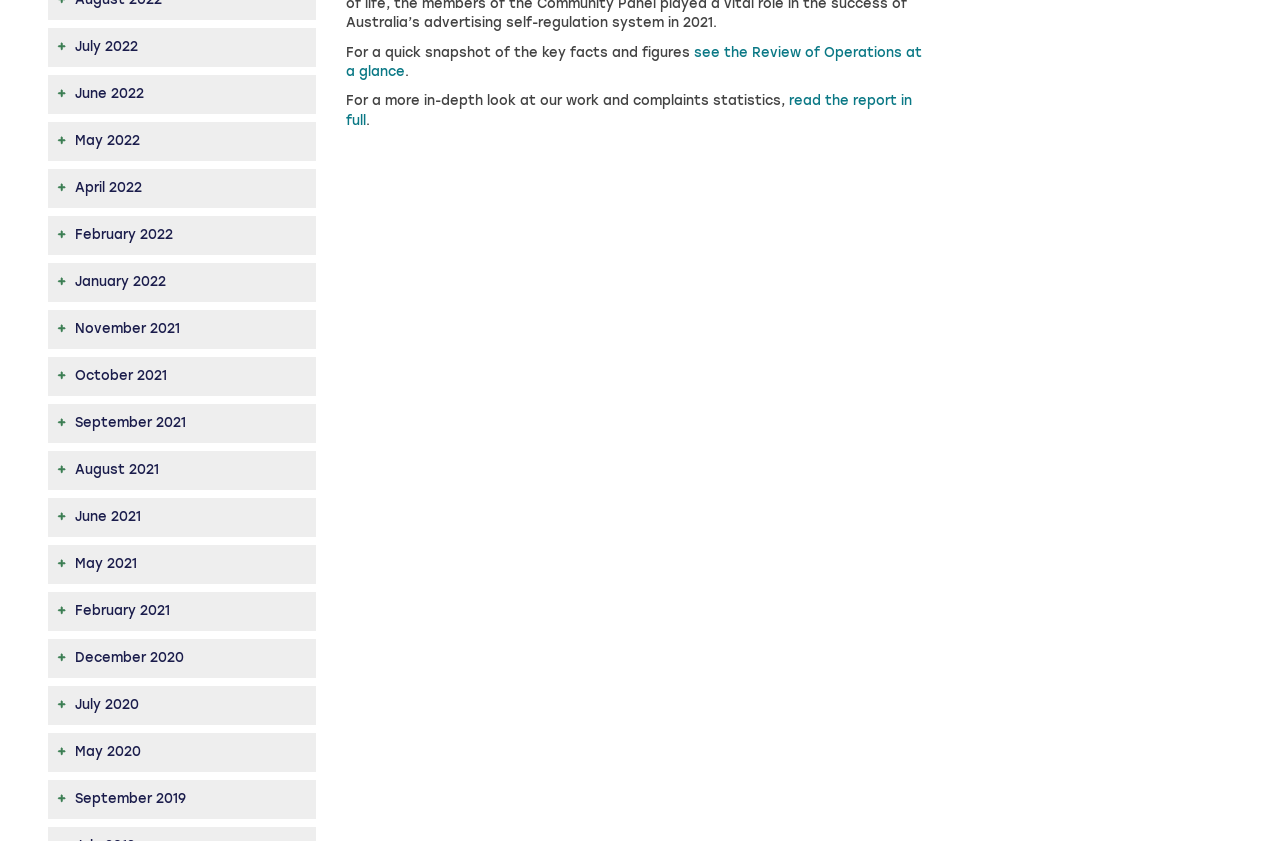Refer to the image and provide a thorough answer to this question:
How many links are available to read reports?

I counted the number of links provided on the webpage, starting from 'July 2022' to 'September 2019', which are 17 in total.